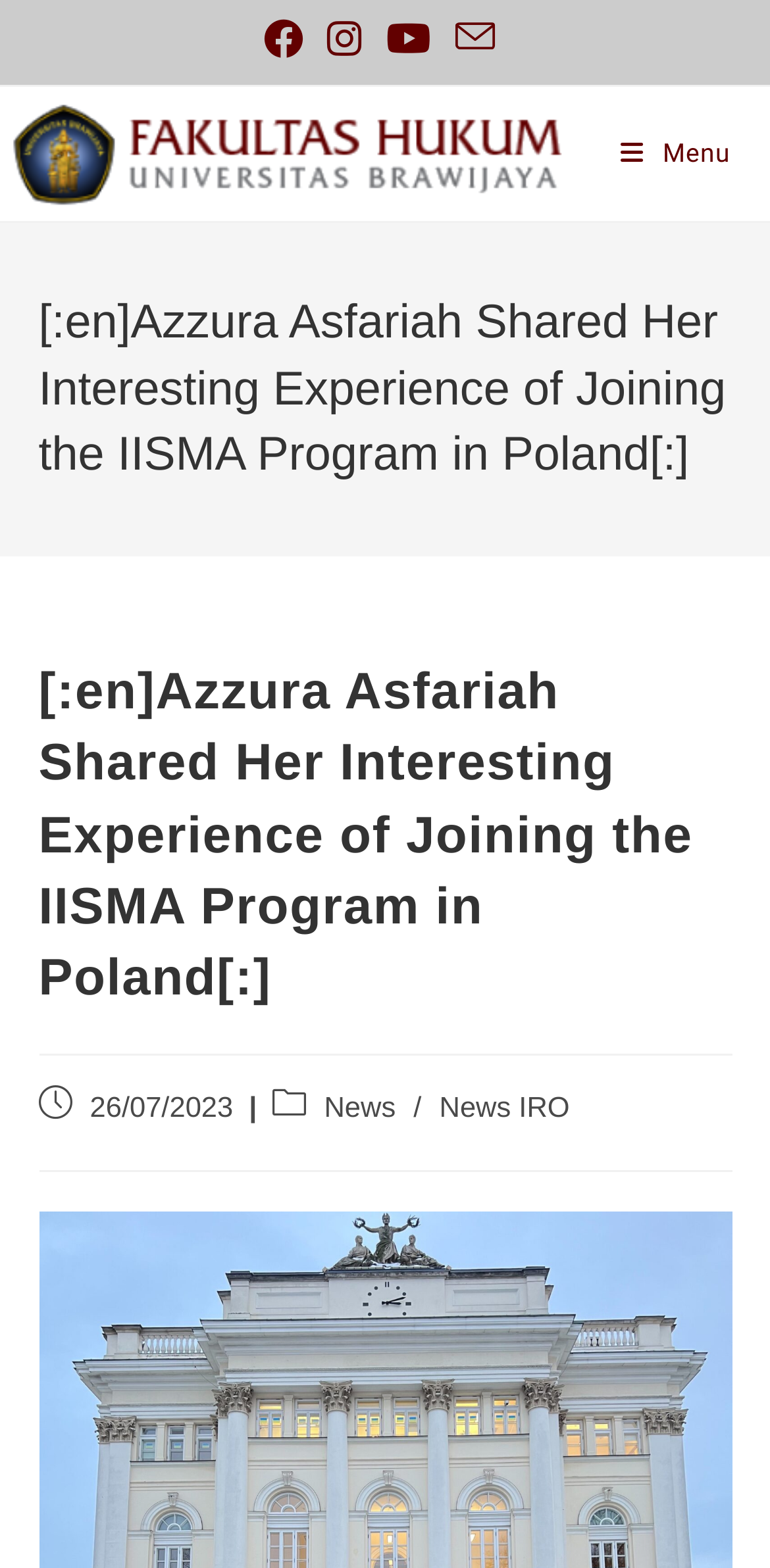What is the position of the mobile menu?
Respond to the question with a well-detailed and thorough answer.

I found the position of the mobile menu by looking at the bounding box coordinates of the link 'Mobile Menu', which are [0.806, 0.088, 0.949, 0.107]. This suggests that the mobile menu is located at the top right corner of the webpage.